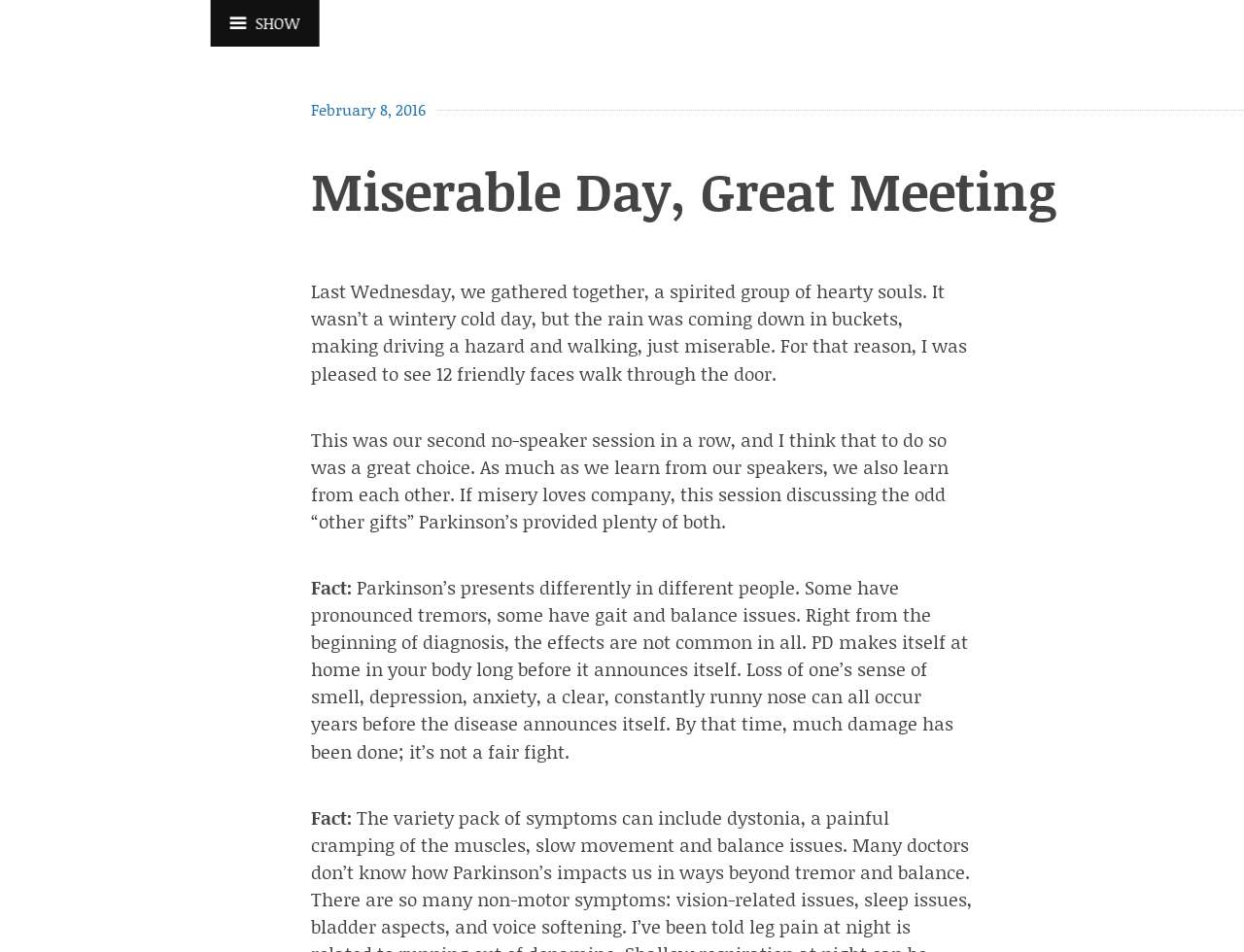Provide the bounding box coordinates, formatted as (top-left x, top-left y, bottom-right x, bottom-right y), with all values being floating point numbers between 0 and 1. Identify the bounding box of the UI element that matches the description: Tech

None